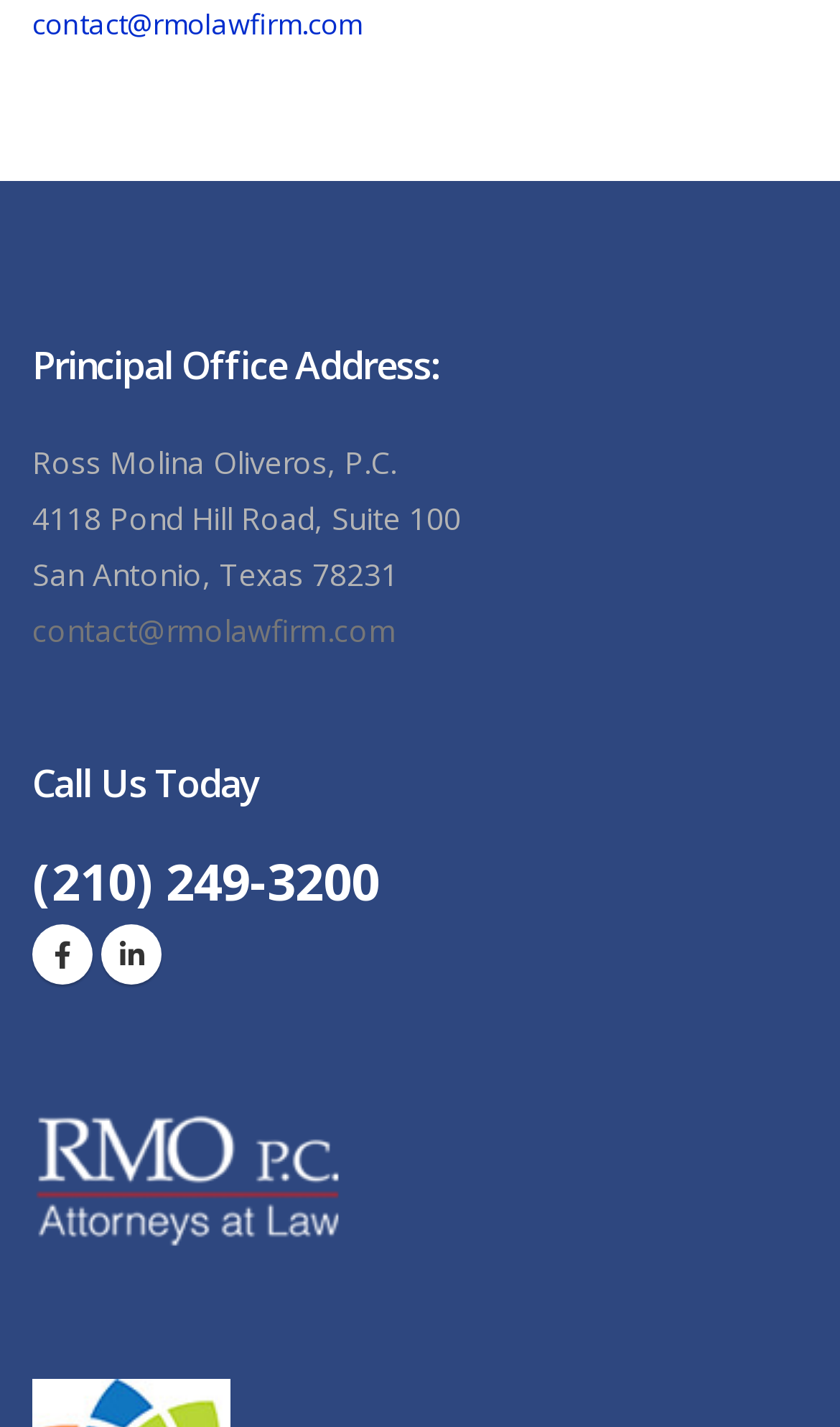Examine the image and give a thorough answer to the following question:
What is the email address to contact?

The email address can be found in the link element 'contact@rmolawfirm.com' which is located at the top of the webpage, below the 'Principal Office Address:' heading, and also repeated below the office address.